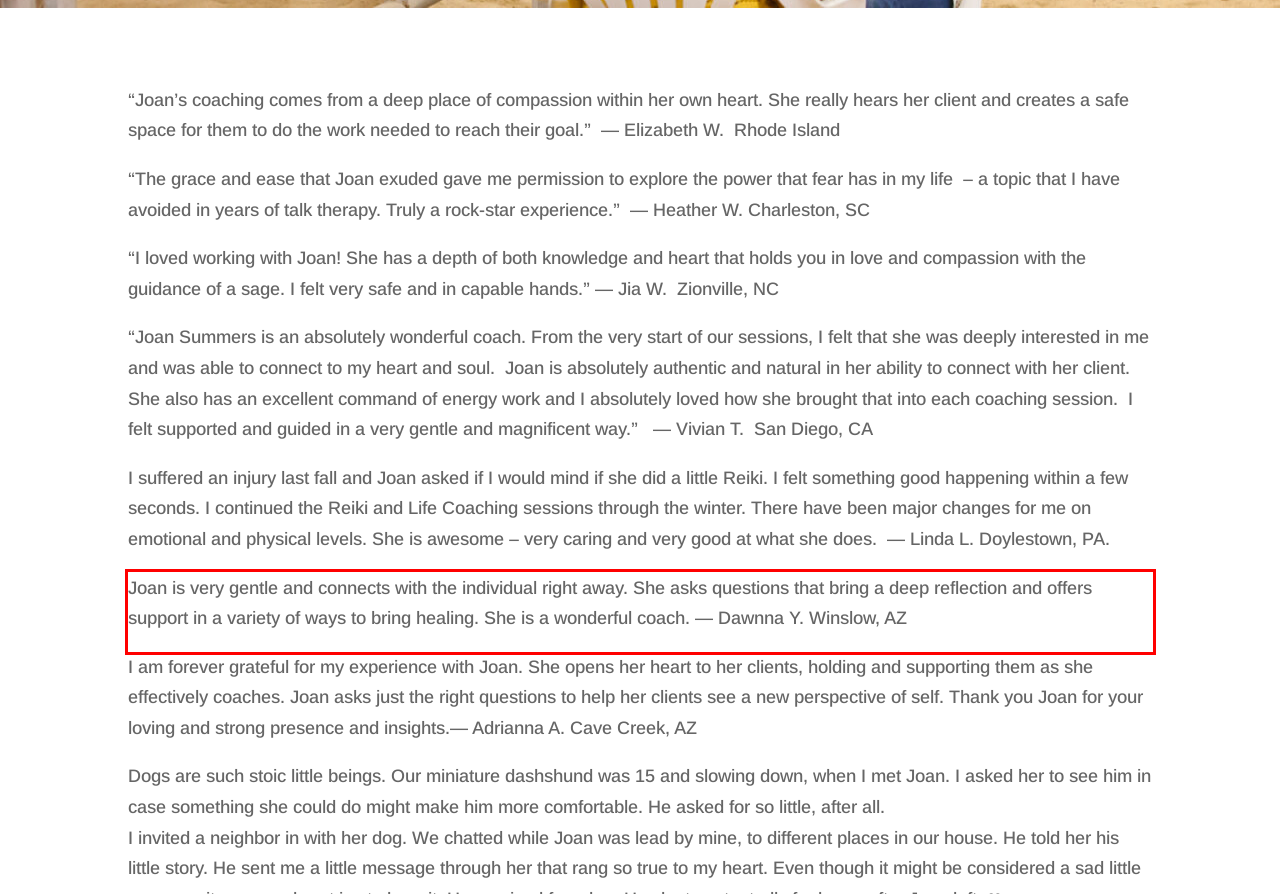Observe the screenshot of the webpage, locate the red bounding box, and extract the text content within it.

Joan is very gentle and connects with the individual right away. She asks questions that bring a deep reflection and offers support in a variety of ways to bring healing. She is a wonderful coach. — Dawnna Y. Winslow, AZ